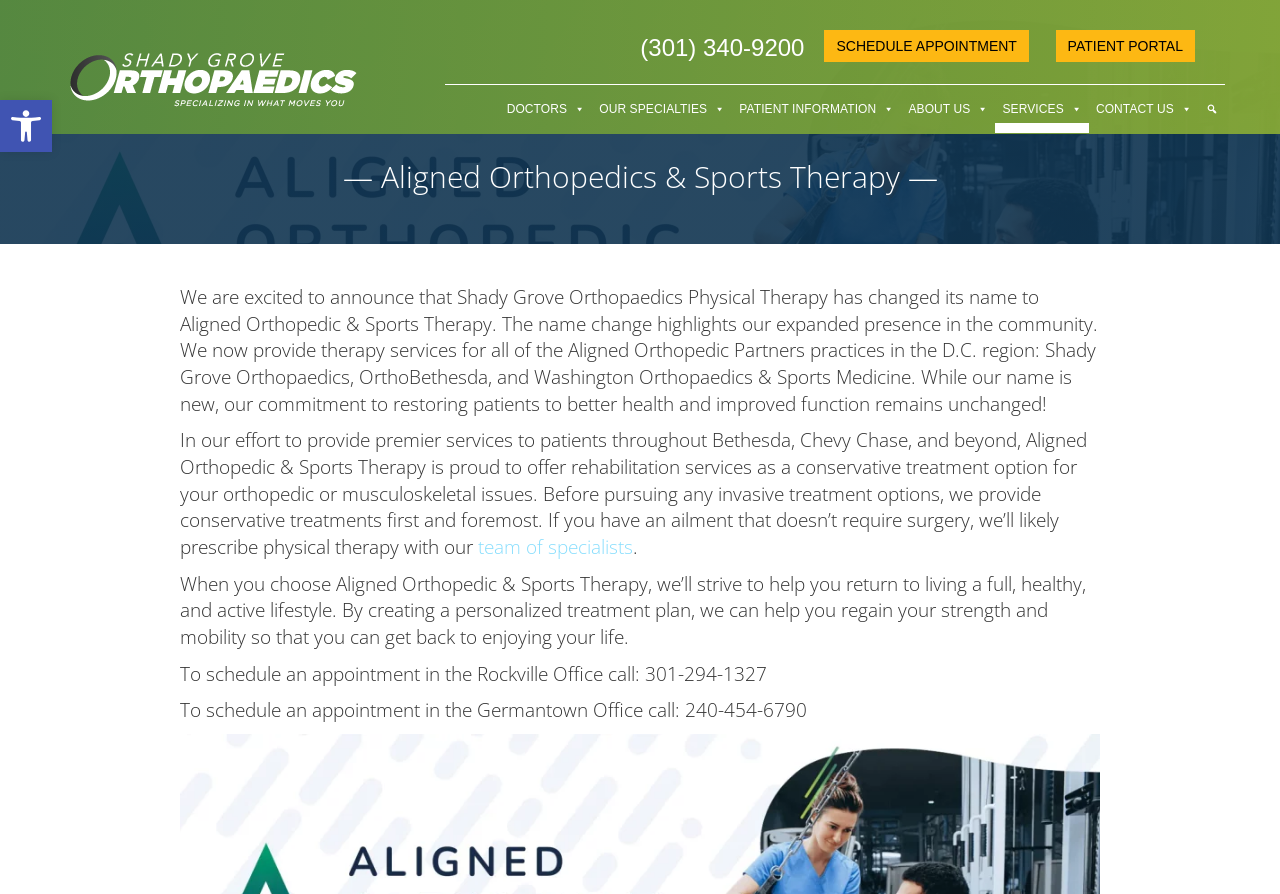How many offices are mentioned for scheduling appointments?
Using the image, give a concise answer in the form of a single word or short phrase.

2